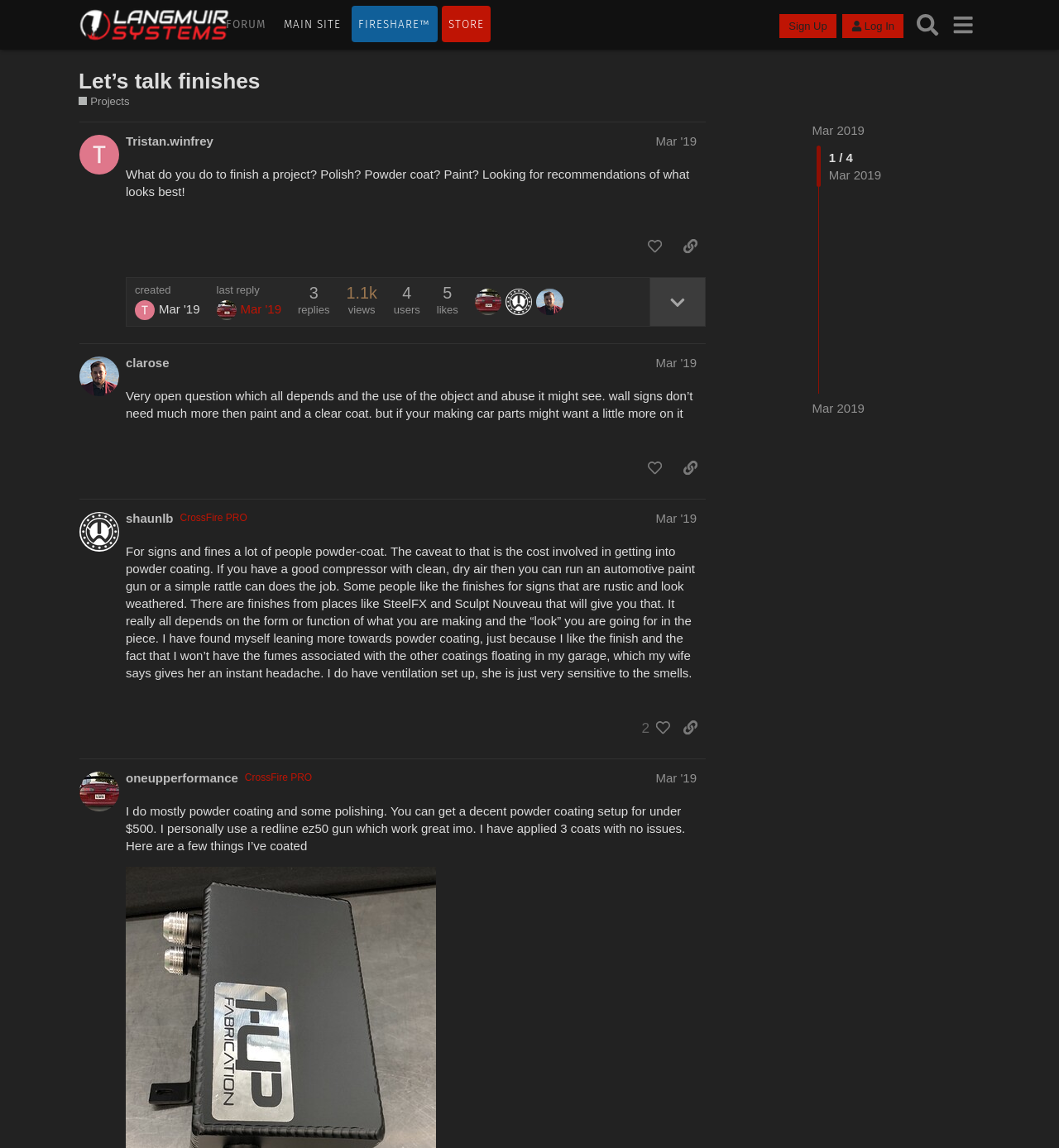Locate the bounding box coordinates of the UI element described by: "Mar '19". The bounding box coordinates should consist of four float numbers between 0 and 1, i.e., [left, top, right, bottom].

[0.619, 0.445, 0.658, 0.458]